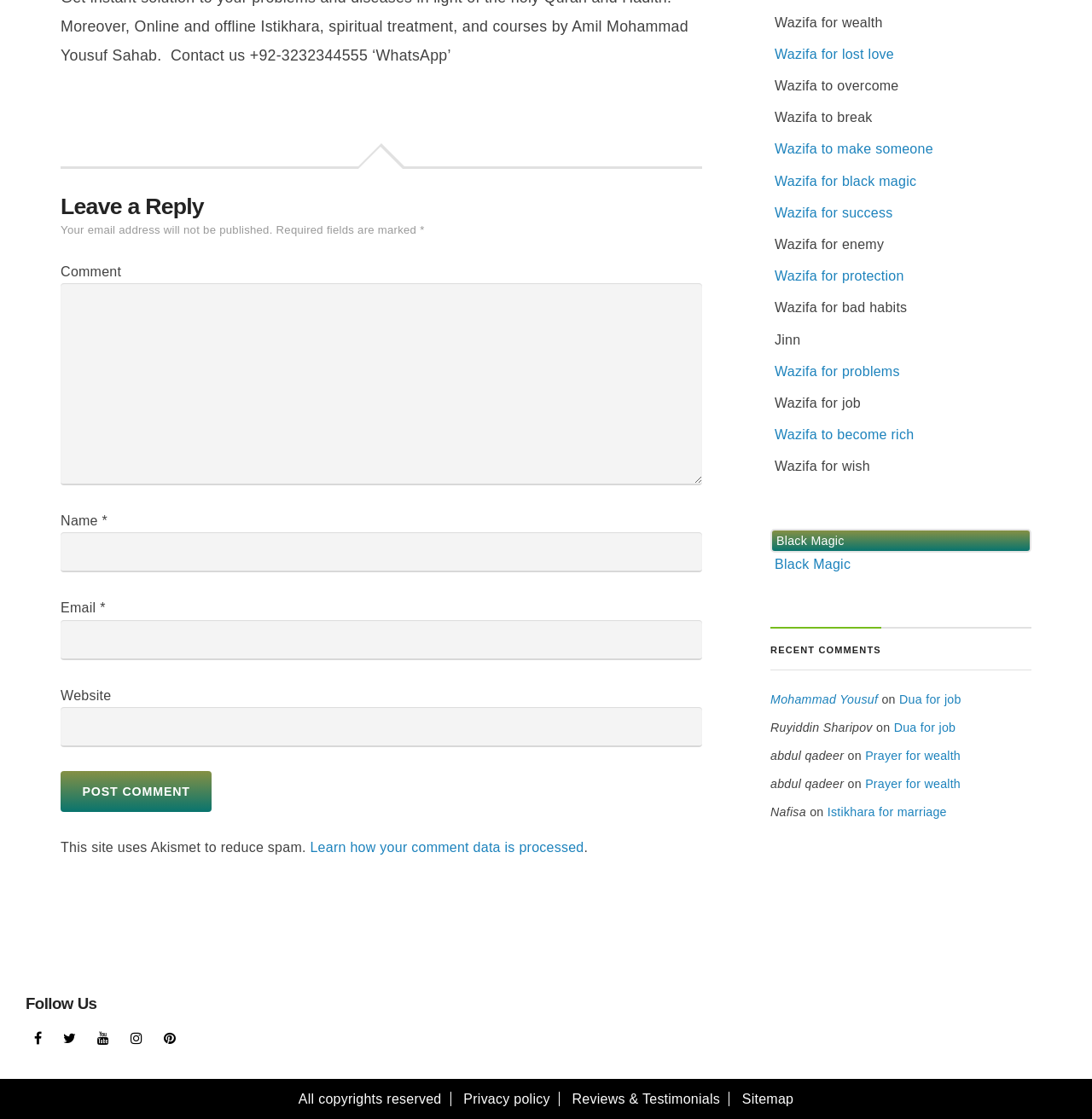Using floating point numbers between 0 and 1, provide the bounding box coordinates in the format (top-left x, top-left y, bottom-right x, bottom-right y). Locate the UI element described here: parent_node: Email * aria-describedby="email-notes" name="email"

[0.056, 0.554, 0.643, 0.59]